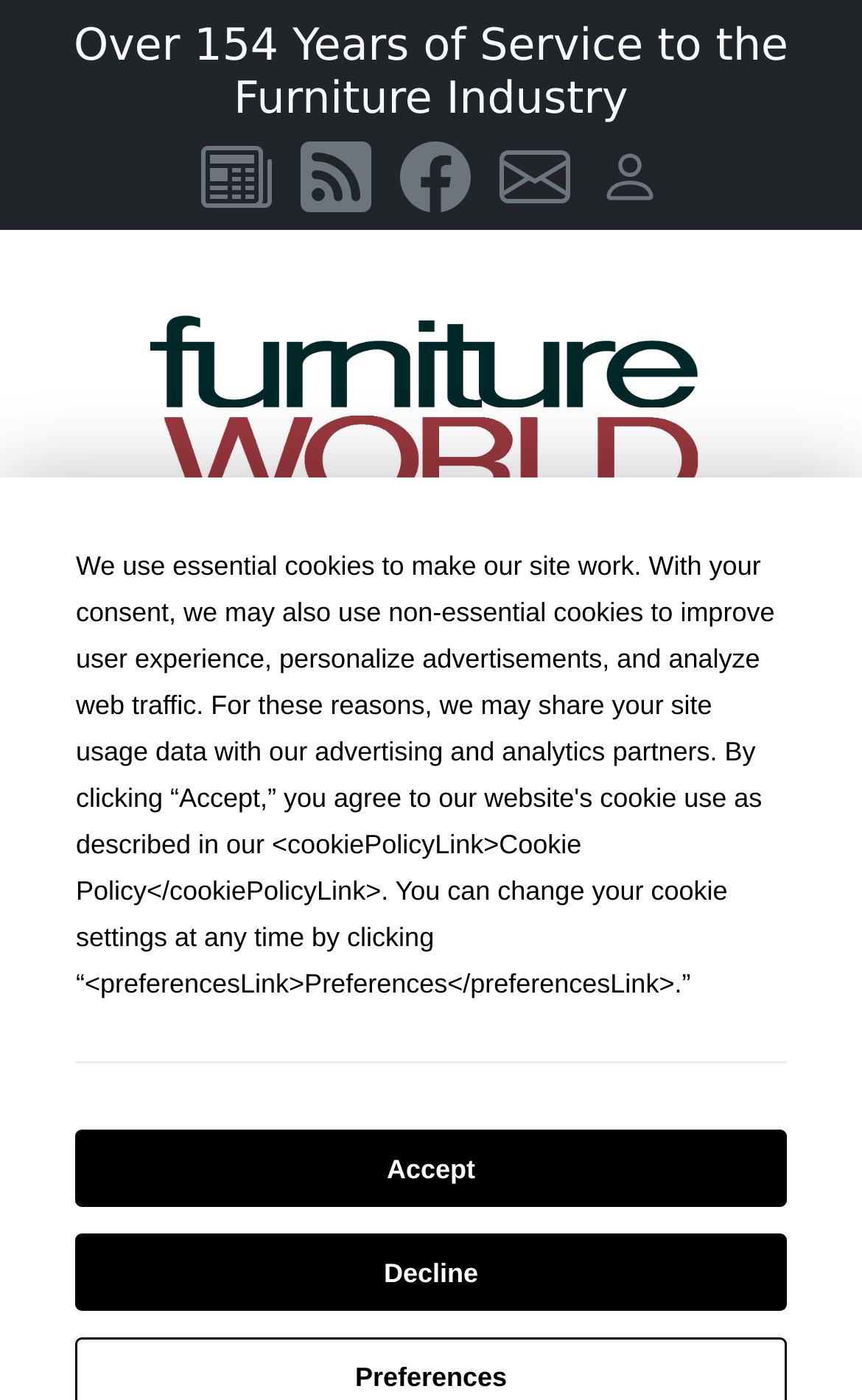Please identify the bounding box coordinates of the element that needs to be clicked to execute the following command: "Login to use the Furniture Industry Forum". Provide the bounding box using four float numbers between 0 and 1, formatted as [left, top, right, bottom].

[0.692, 0.11, 0.763, 0.14]